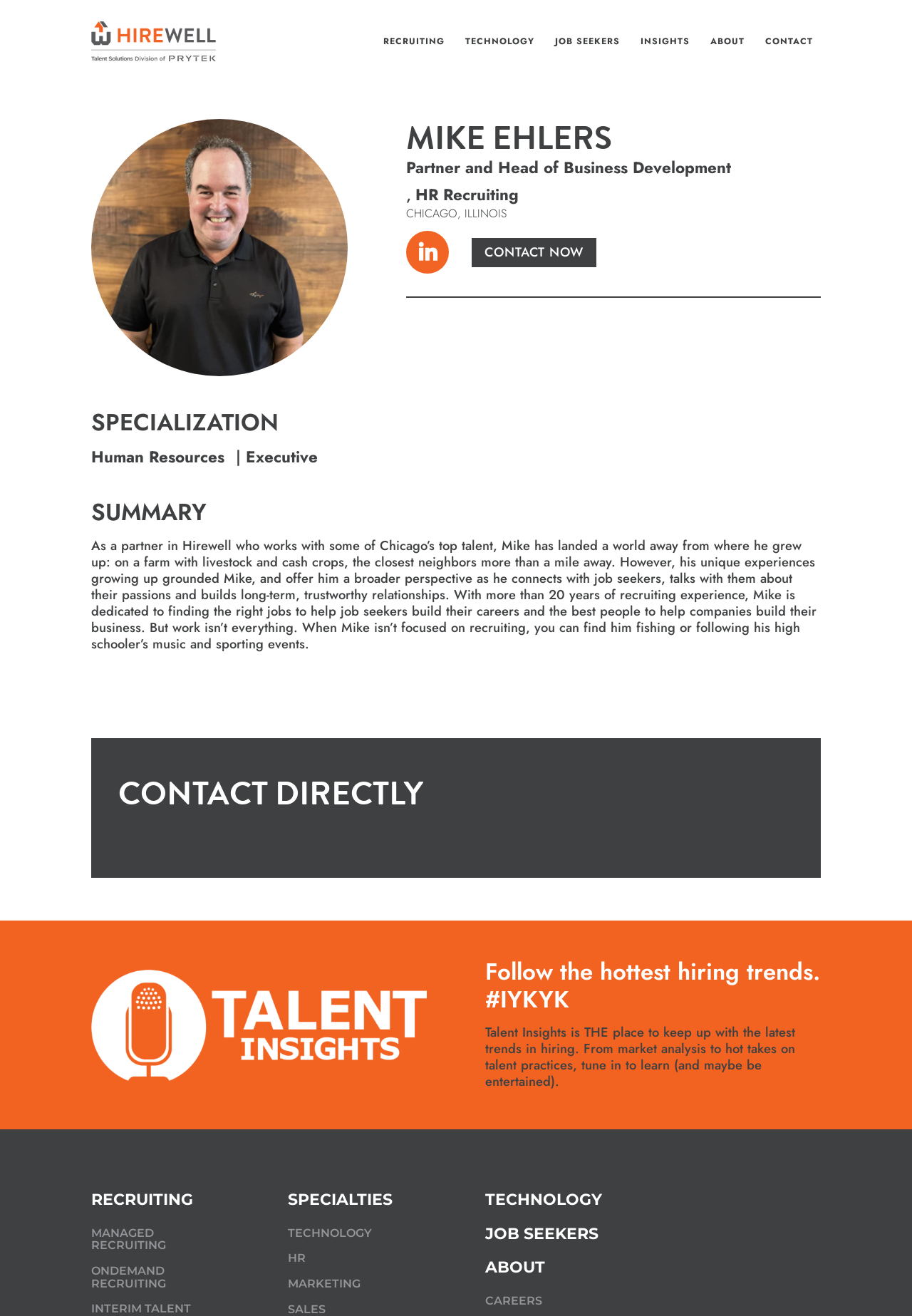Can you find the bounding box coordinates for the element to click on to achieve the instruction: "Learn about Hirewell's recruiting services"?

[0.416, 0.011, 0.503, 0.052]